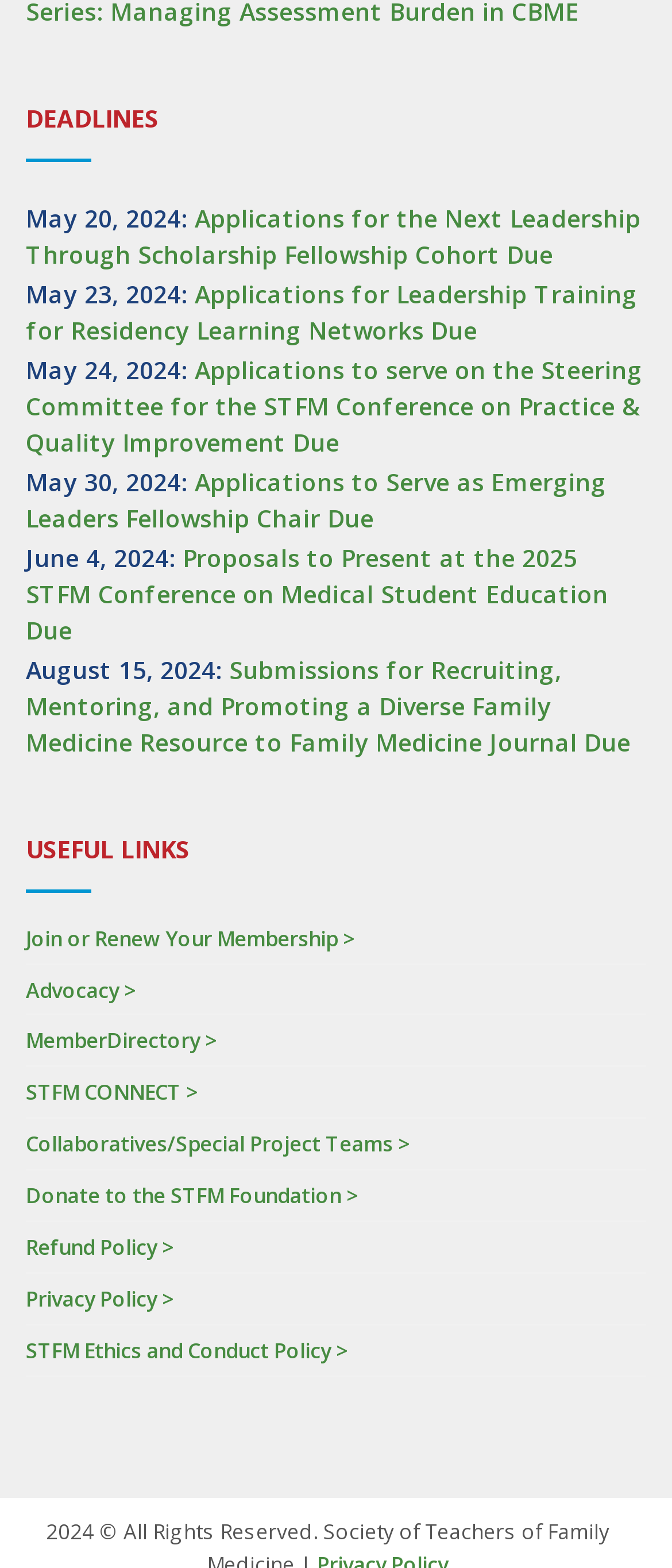How many deadlines are listed on the page?
Based on the image, give a one-word or short phrase answer.

7